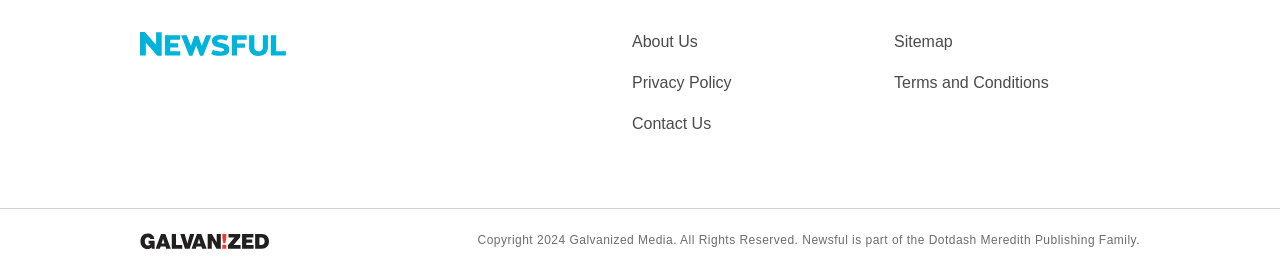Determine the bounding box coordinates for the HTML element described here: "Terms and Conditions".

[0.692, 0.238, 0.826, 0.373]